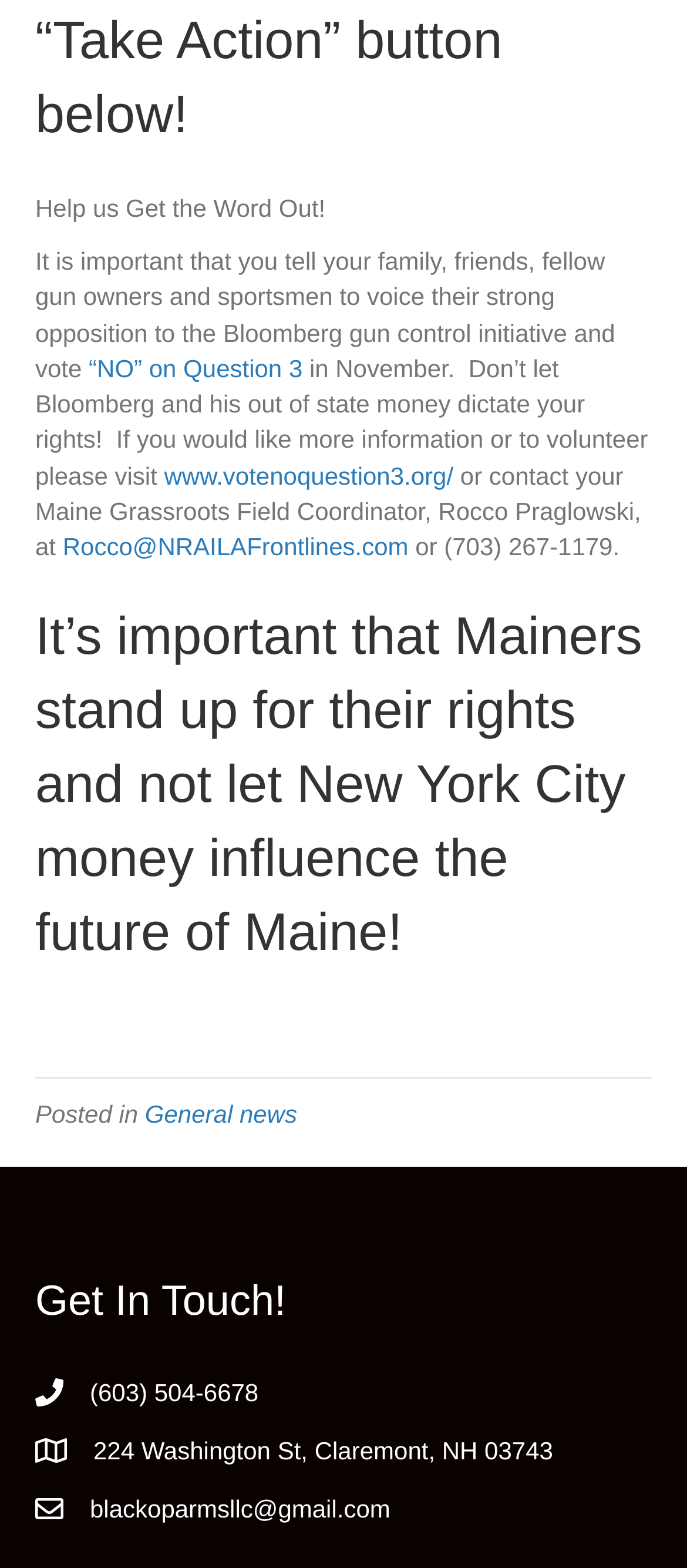Using the description "Rocco@NRAILAFrontlines.com", predict the bounding box of the relevant HTML element.

[0.091, 0.34, 0.595, 0.358]